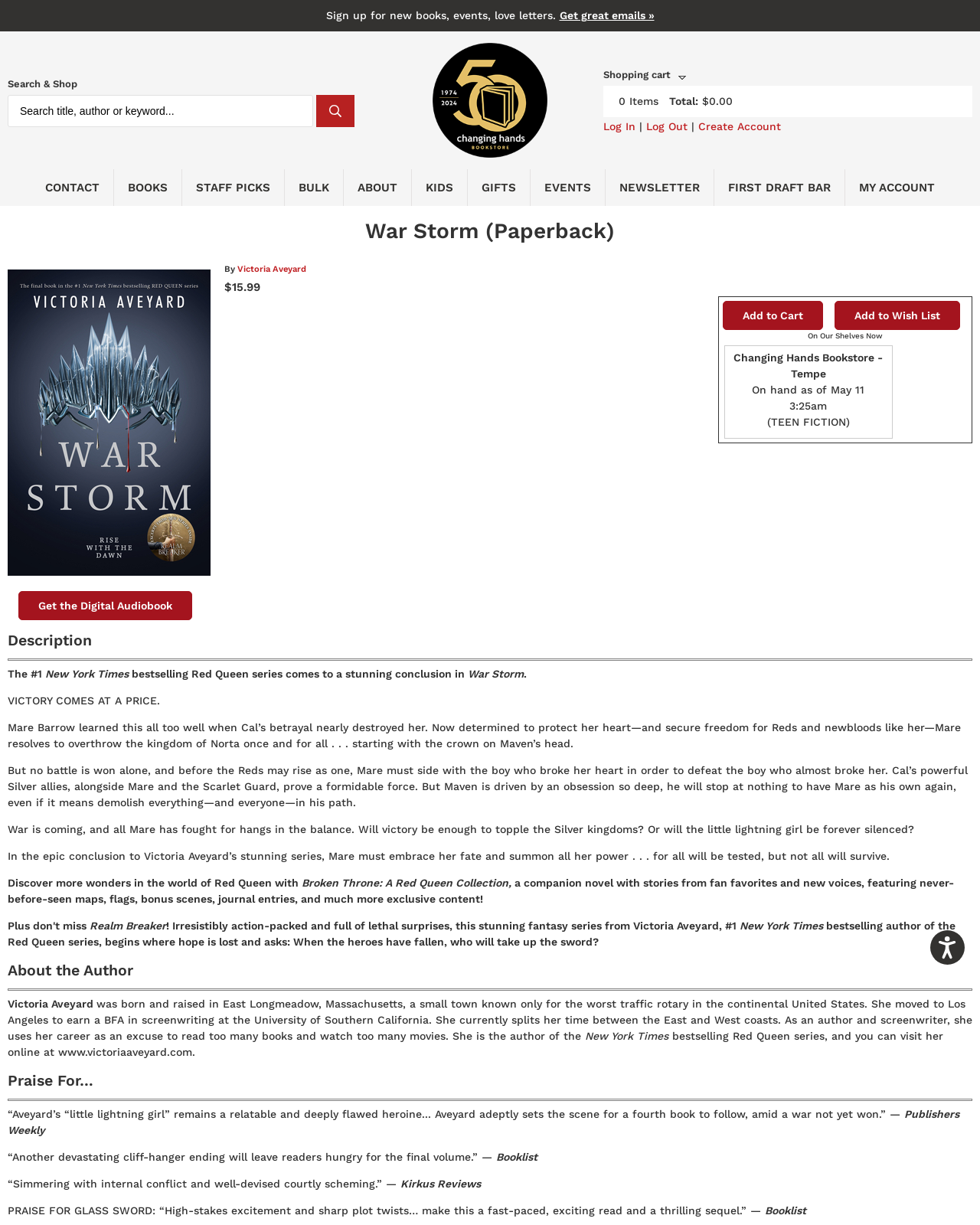Please identify the primary heading on the webpage and return its text.

Changing Hands Bookstore